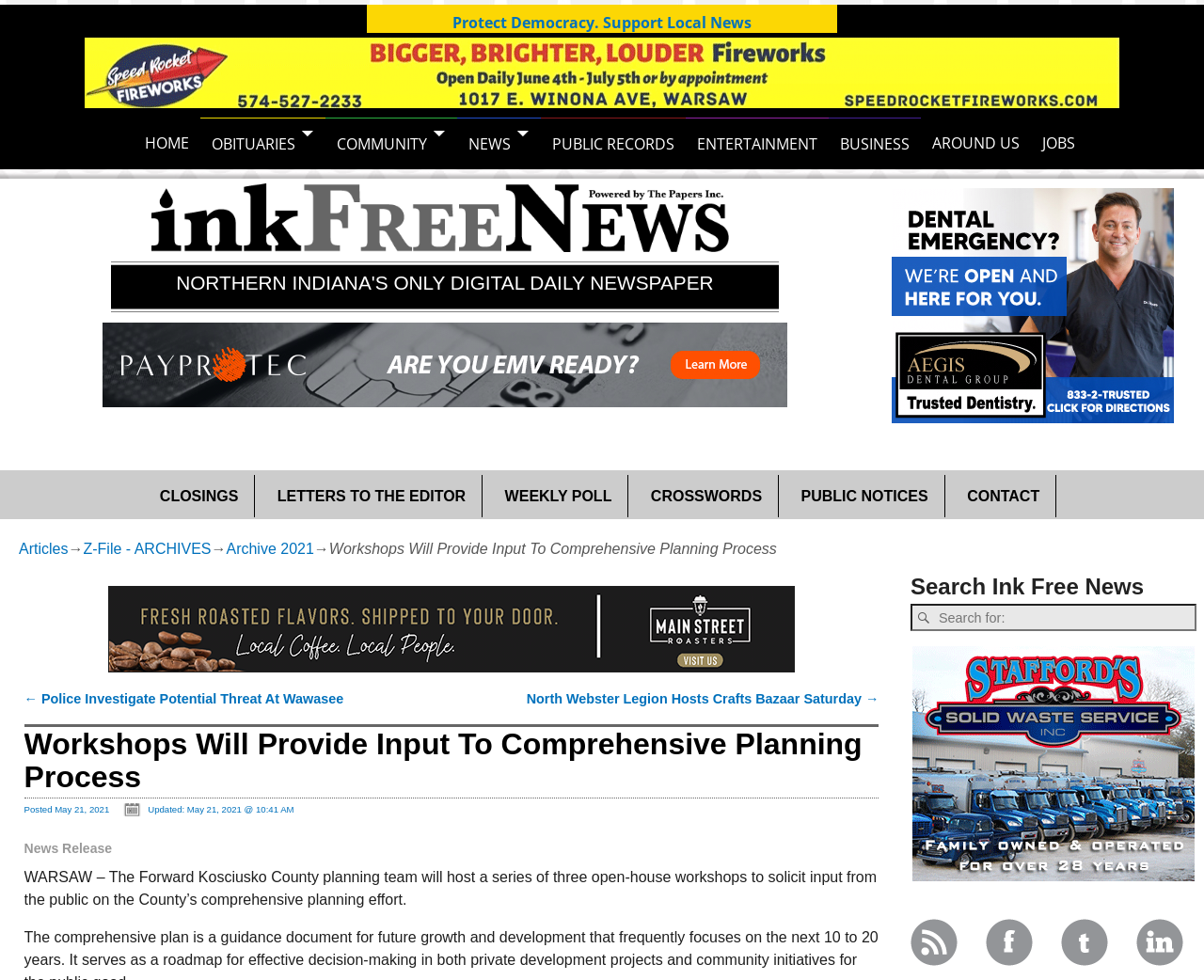Can you specify the bounding box coordinates for the region that should be clicked to fulfill this instruction: "View the 'PUBLIC NOTICES'".

[0.652, 0.485, 0.785, 0.528]